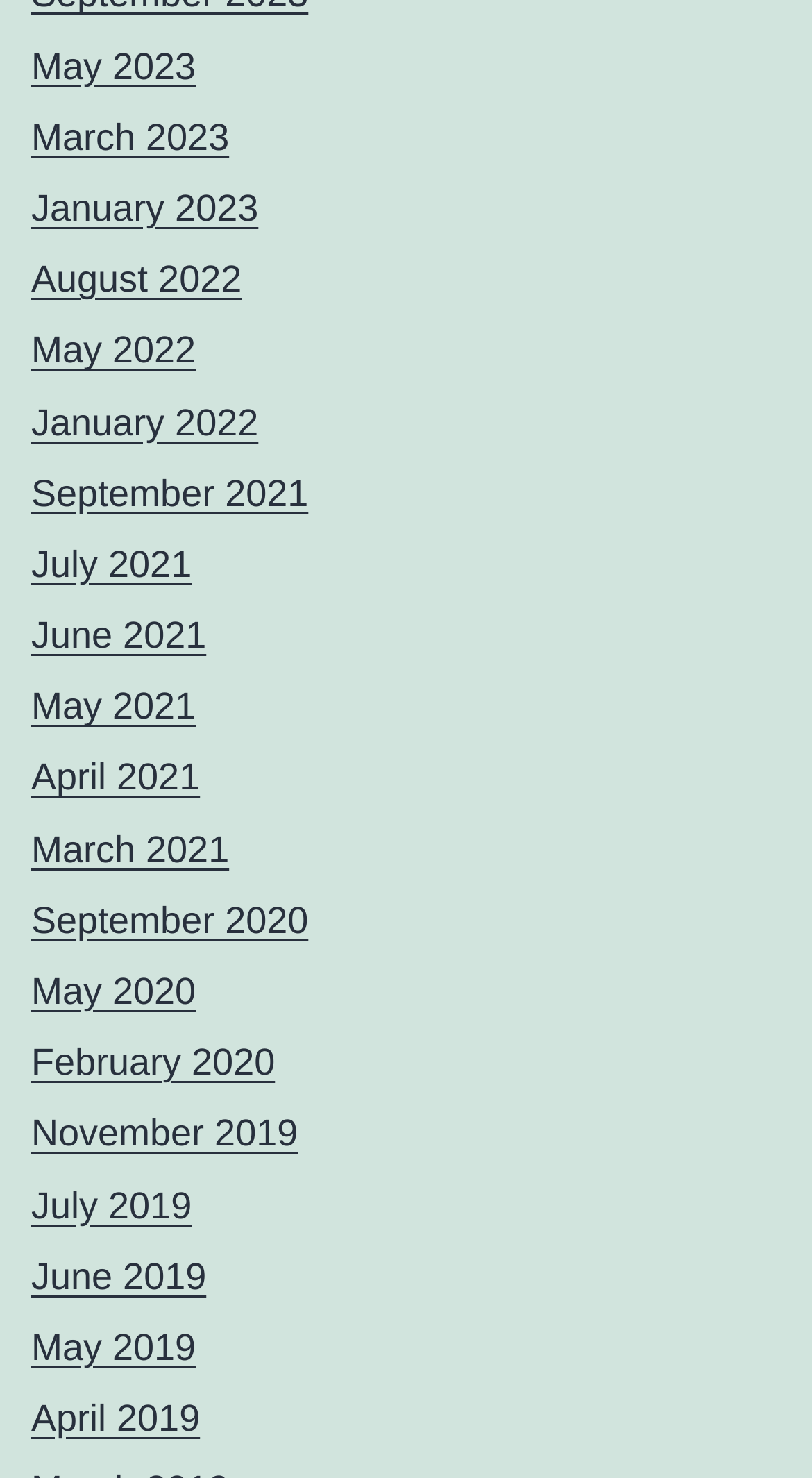Highlight the bounding box coordinates of the element that should be clicked to carry out the following instruction: "go to January 2022". The coordinates must be given as four float numbers ranging from 0 to 1, i.e., [left, top, right, bottom].

[0.038, 0.271, 0.318, 0.3]